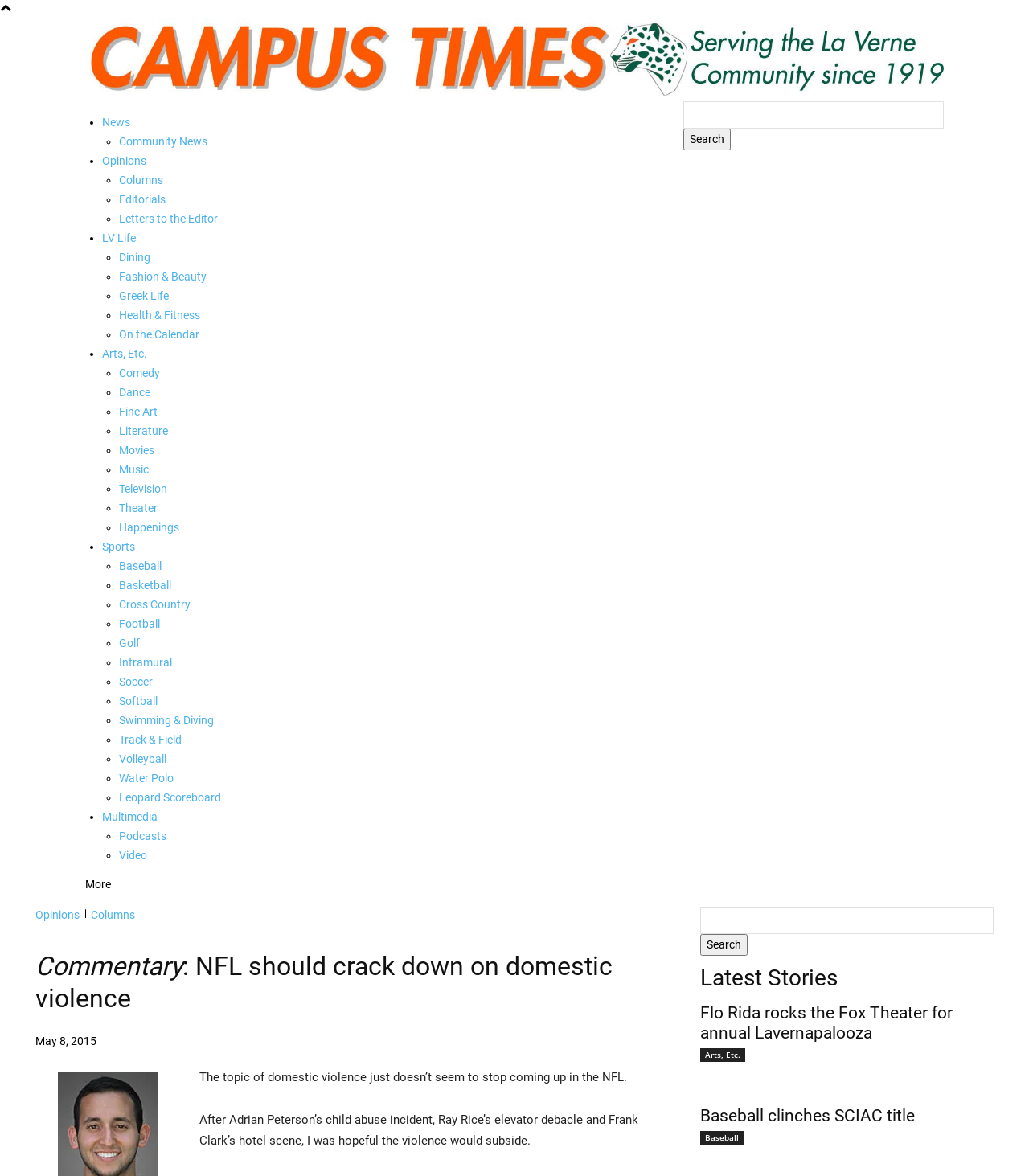Please locate the bounding box coordinates of the element's region that needs to be clicked to follow the instruction: "Check Parks and Trails Map". The bounding box coordinates should be provided as four float numbers between 0 and 1, i.e., [left, top, right, bottom].

None